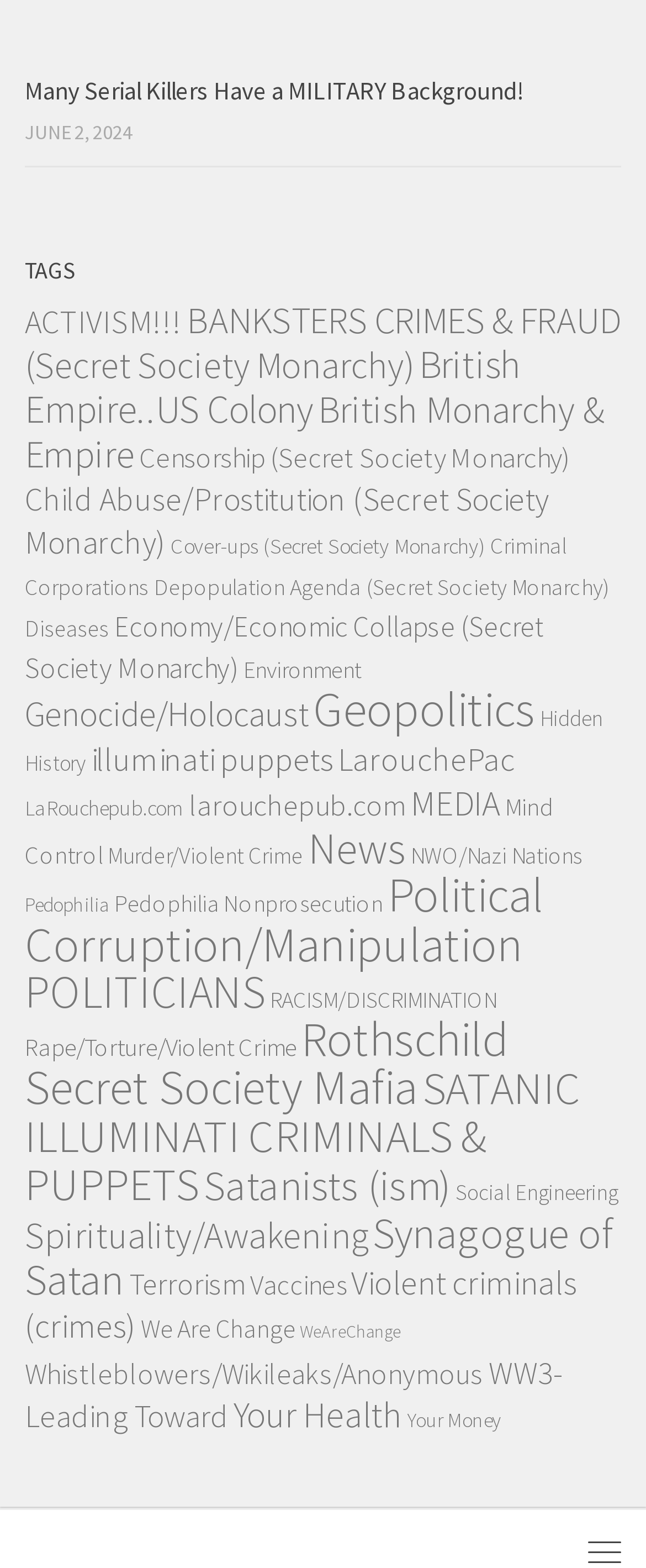What is the bounding box coordinate of the link 'Rothschild Secret Society Mafia'?
From the image, respond using a single word or phrase.

[0.038, 0.643, 0.787, 0.712]